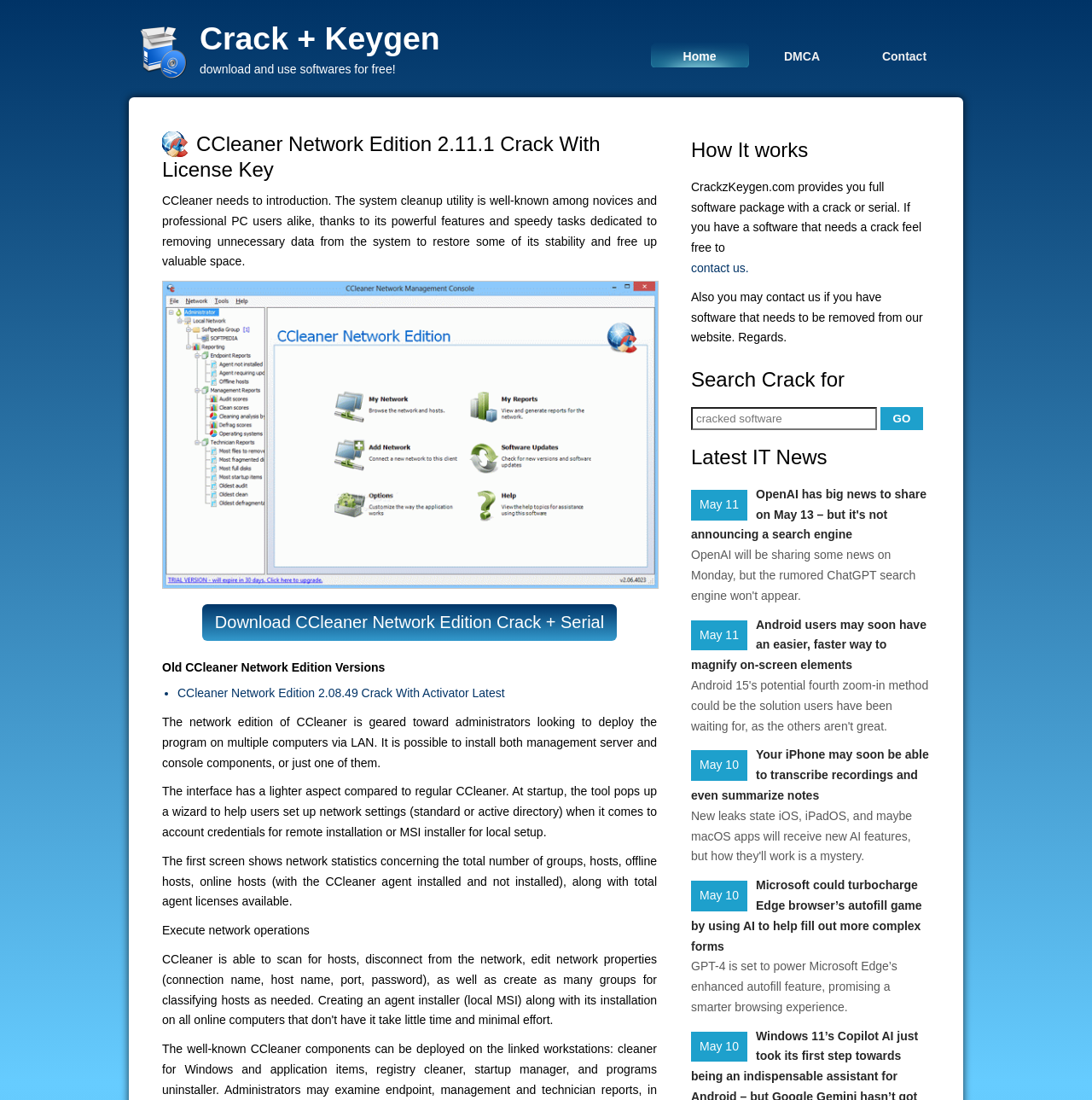Analyze the image and provide a detailed answer to the question: What is the function of the 'GO' button?

The function of the 'GO' button can be inferred by its proximity to the textbox with the placeholder 'cracked software', suggesting that it is used to search for cracked software.